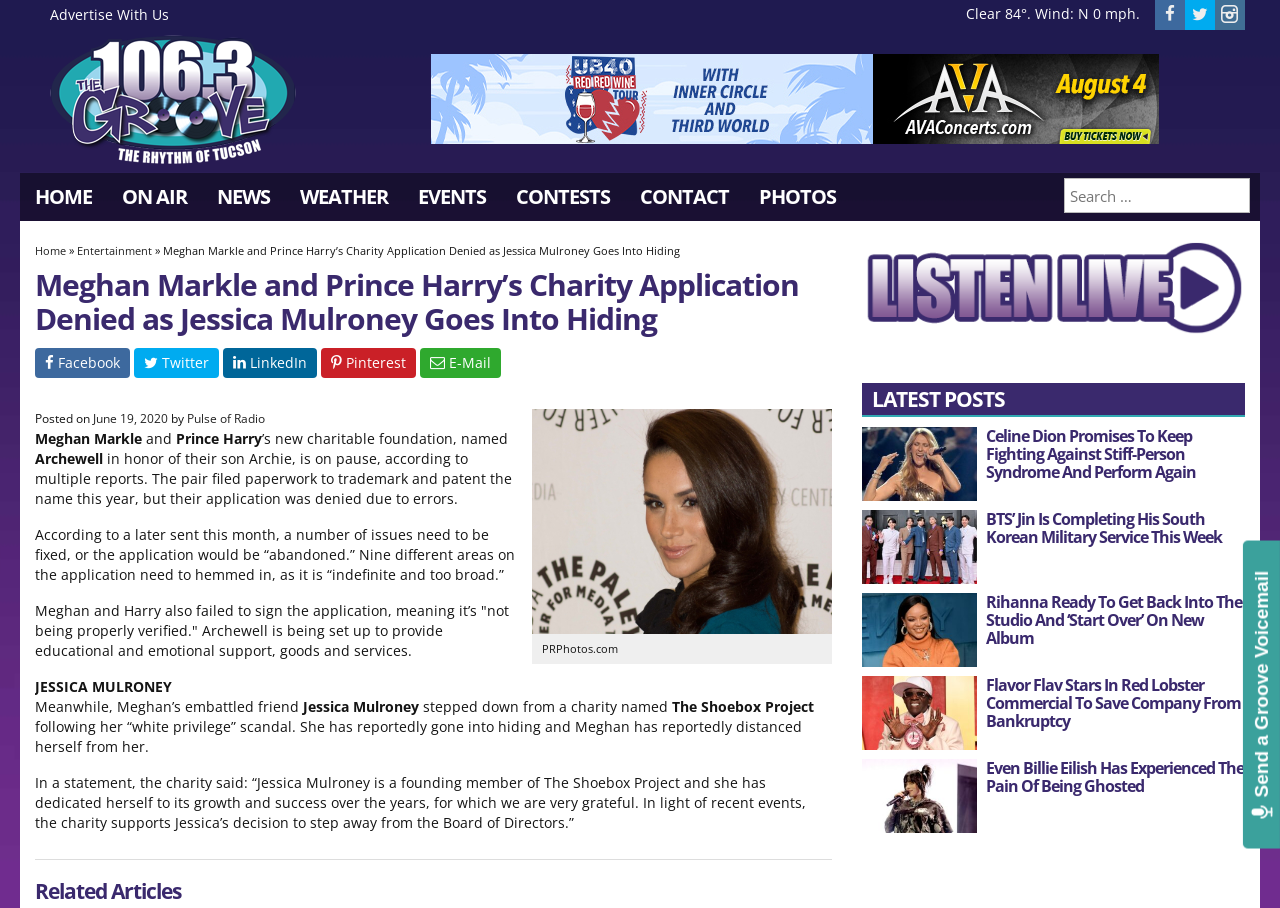What is the name of the charity that Jessica Mulroney stepped down from?
Give a single word or phrase as your answer by examining the image.

The Shoebox Project